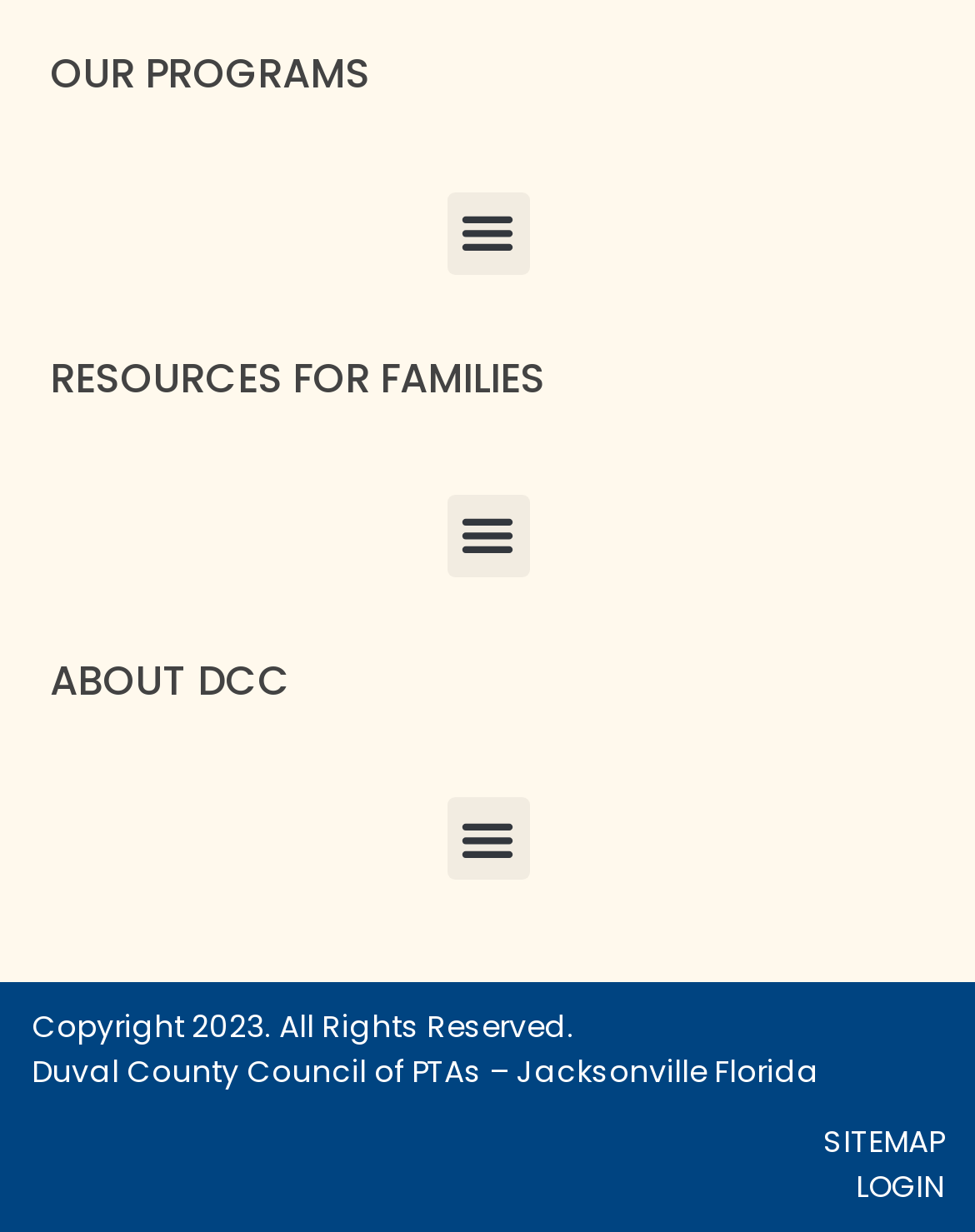Provide your answer in one word or a succinct phrase for the question: 
What is the second program listed?

RESOURCES FOR FAMILIES